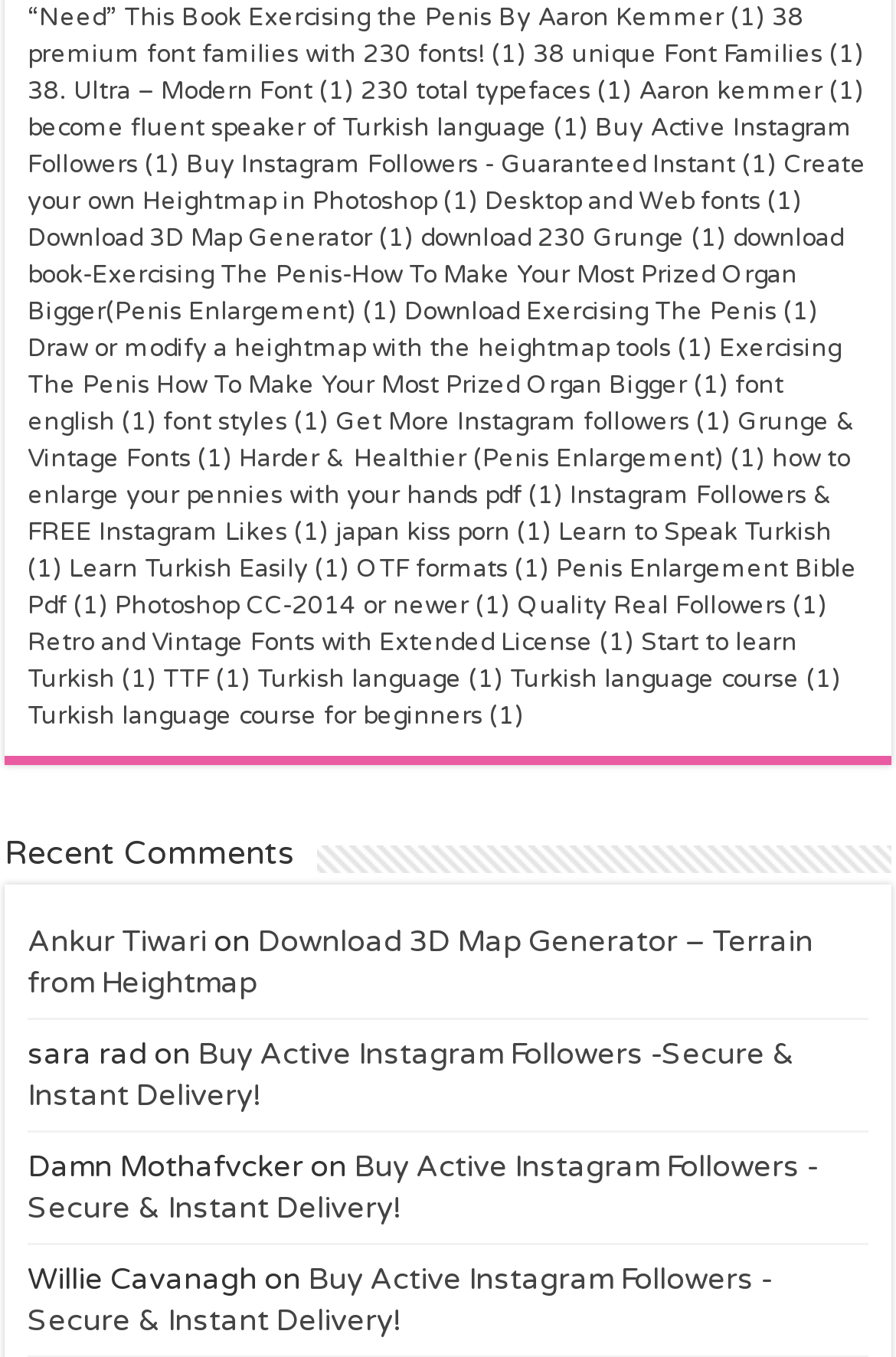Find the bounding box coordinates of the element to click in order to complete the given instruction: "Learn 'Turkish language course for beginners'."

[0.031, 0.517, 0.584, 0.539]